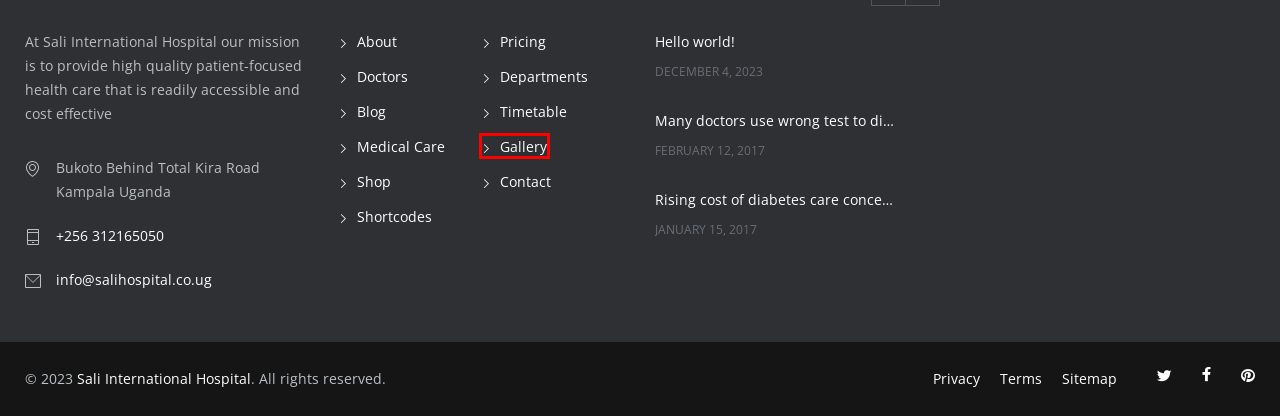Given a screenshot of a webpage with a red bounding box around an element, choose the most appropriate webpage description for the new page displayed after clicking the element within the bounding box. Here are the candidates:
A. Rising cost of diabetes care concerns patients and doctors – Sali International Teaching Hospital
B. Medical Care – Sali International Teaching Hospital
C. Timetable – Sali International Teaching Hospital
D. Gallery 2 Columns – Sali International Teaching Hospital
E. Can breakfast help keep us thin? Nutrition science is tricky – Sali International Teaching Hospital
F. Pricing Plans – Sali International Teaching Hospital
G. New report: Abortions in US drop to lowest level since 1974 – Sali International Teaching Hospital
H. Departments – Sali International Teaching Hospital

D